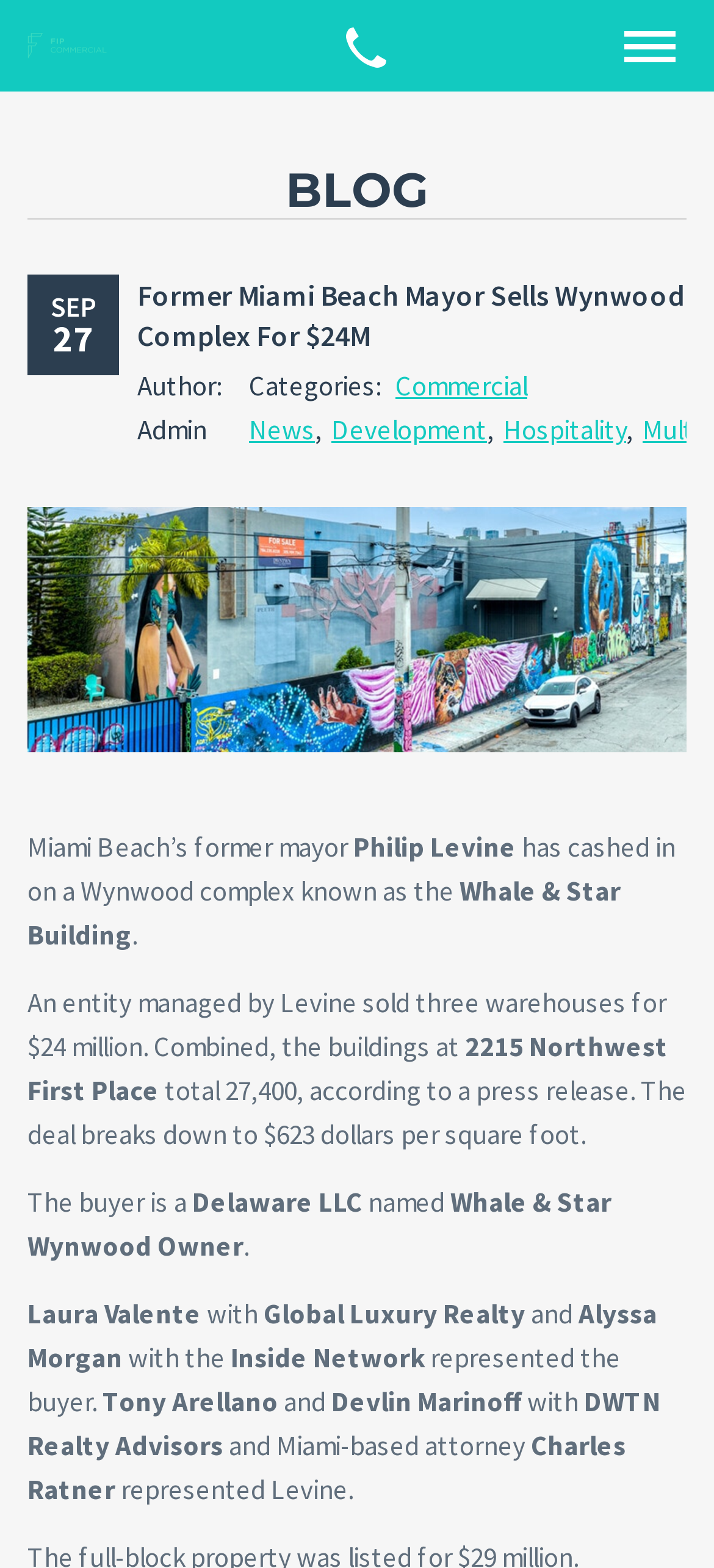Given the element description, predict the bounding box coordinates in the format (top-left x, top-left y, bottom-right x, bottom-right y), using floating point numbers between 0 and 1: title="FIP Commercial"

[0.038, 0.021, 0.167, 0.038]